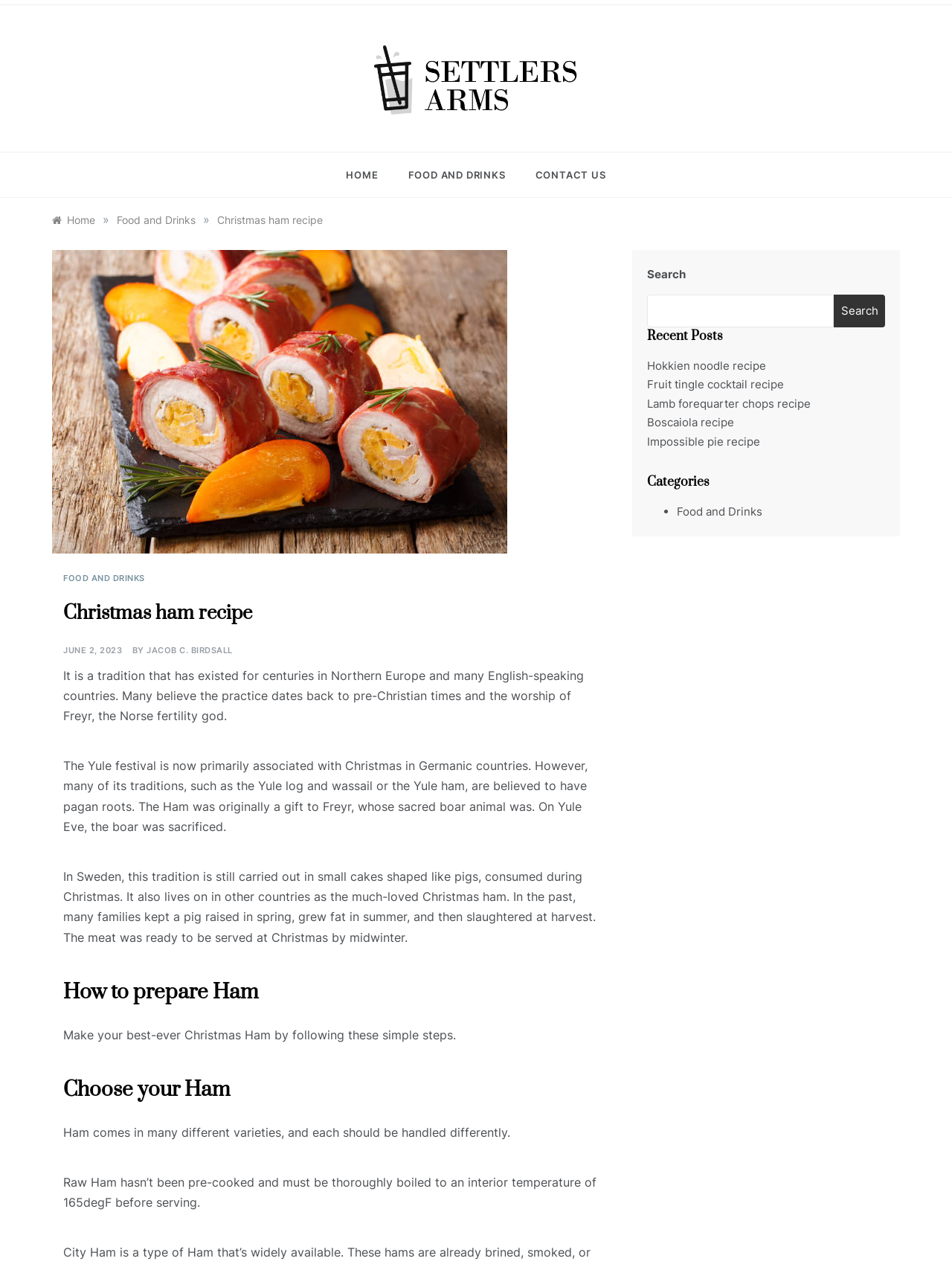Based on the element description Lamb forequarter chops recipe, identify the bounding box coordinates for the UI element. The coordinates should be in the format (top-left x, top-left y, bottom-right x, bottom-right y) and within the 0 to 1 range.

[0.68, 0.313, 0.852, 0.324]